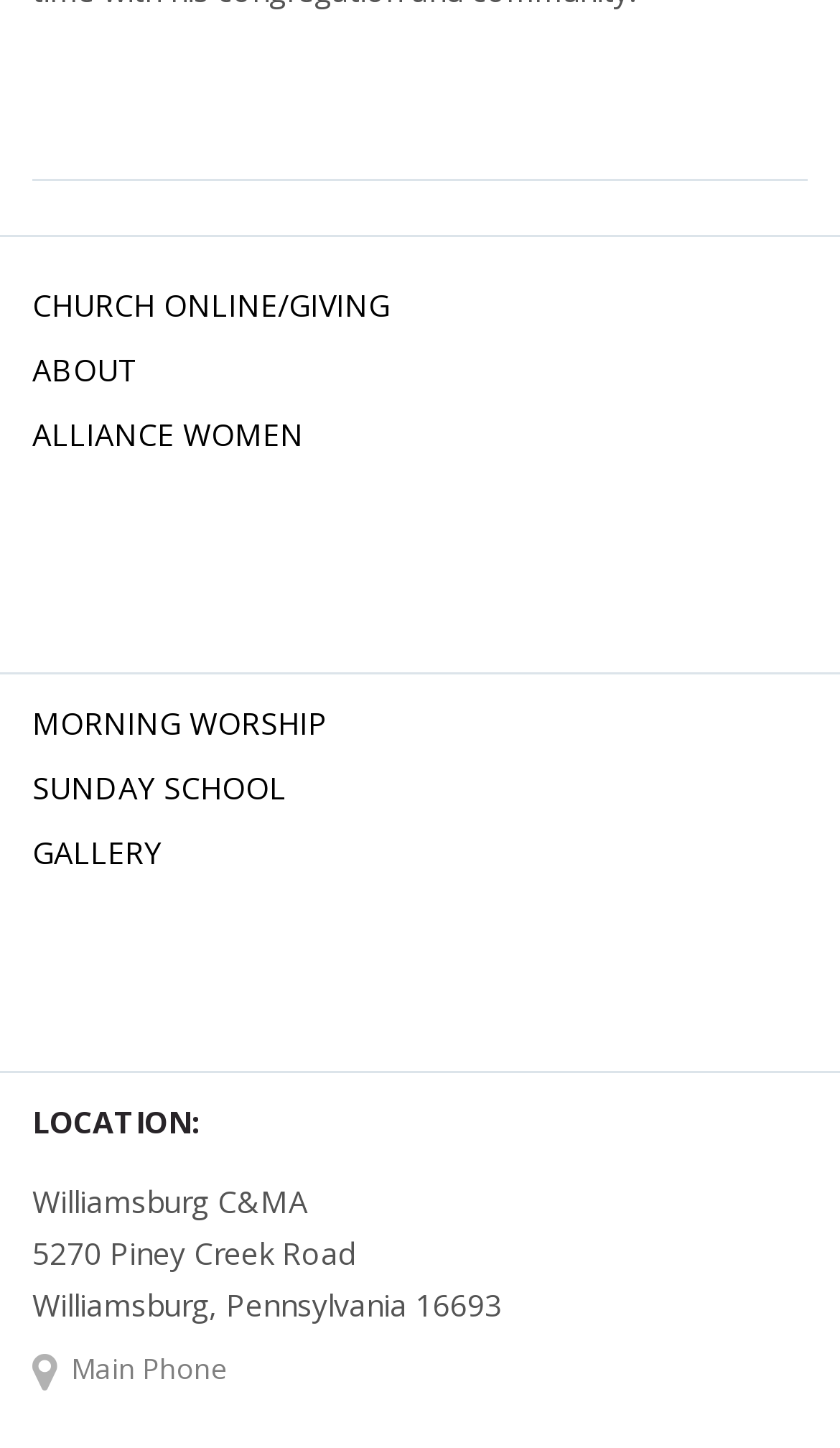Refer to the image and provide an in-depth answer to the question: 
What is the phone icon?

I found the phone icon by looking at the link element with the text ' Main Phone' which is located at the bottom of the page.